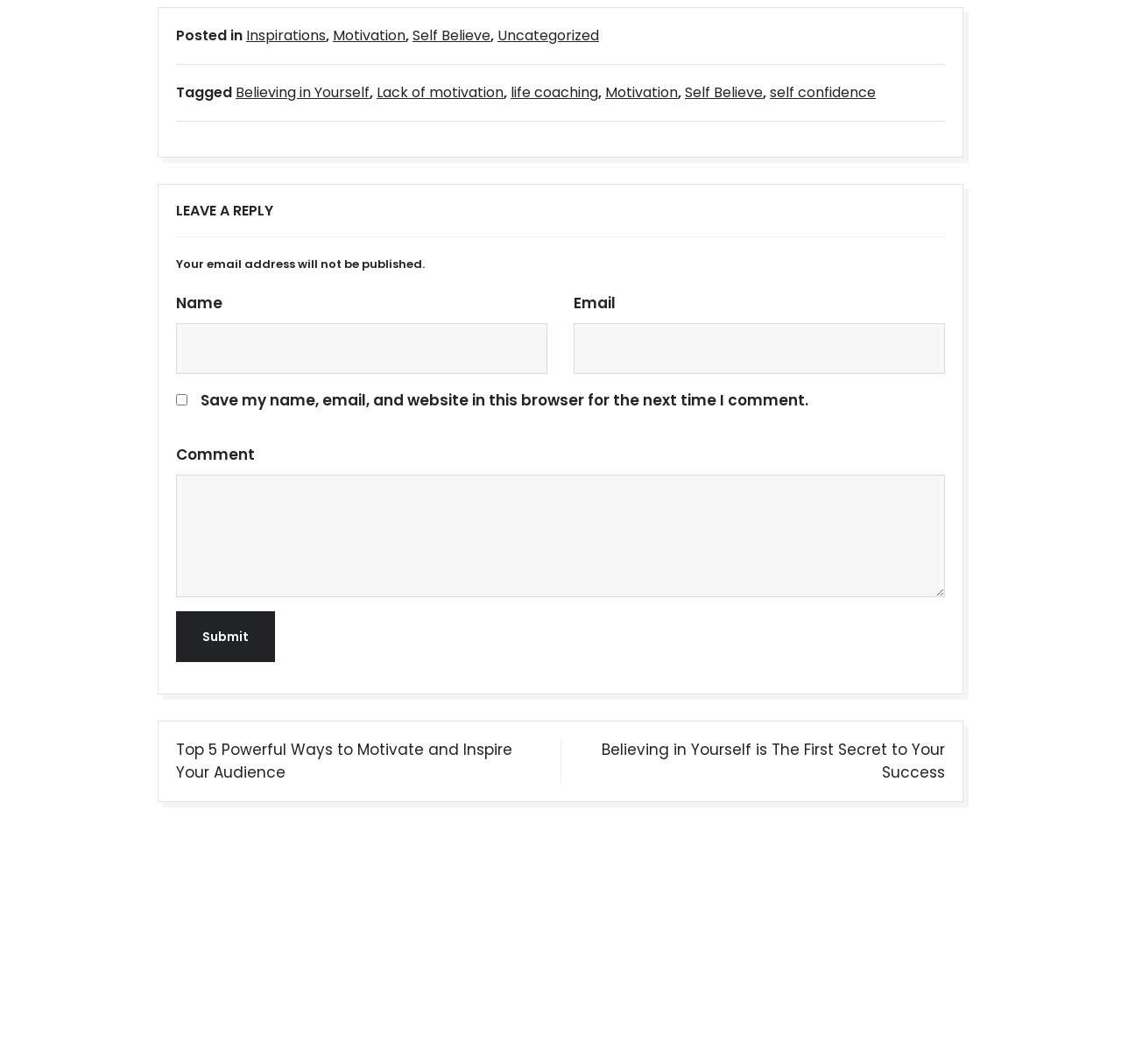Please respond to the question using a single word or phrase:
Is the 'Save my name, email, and website in this browser for the next time I comment' checkbox checked by default?

No